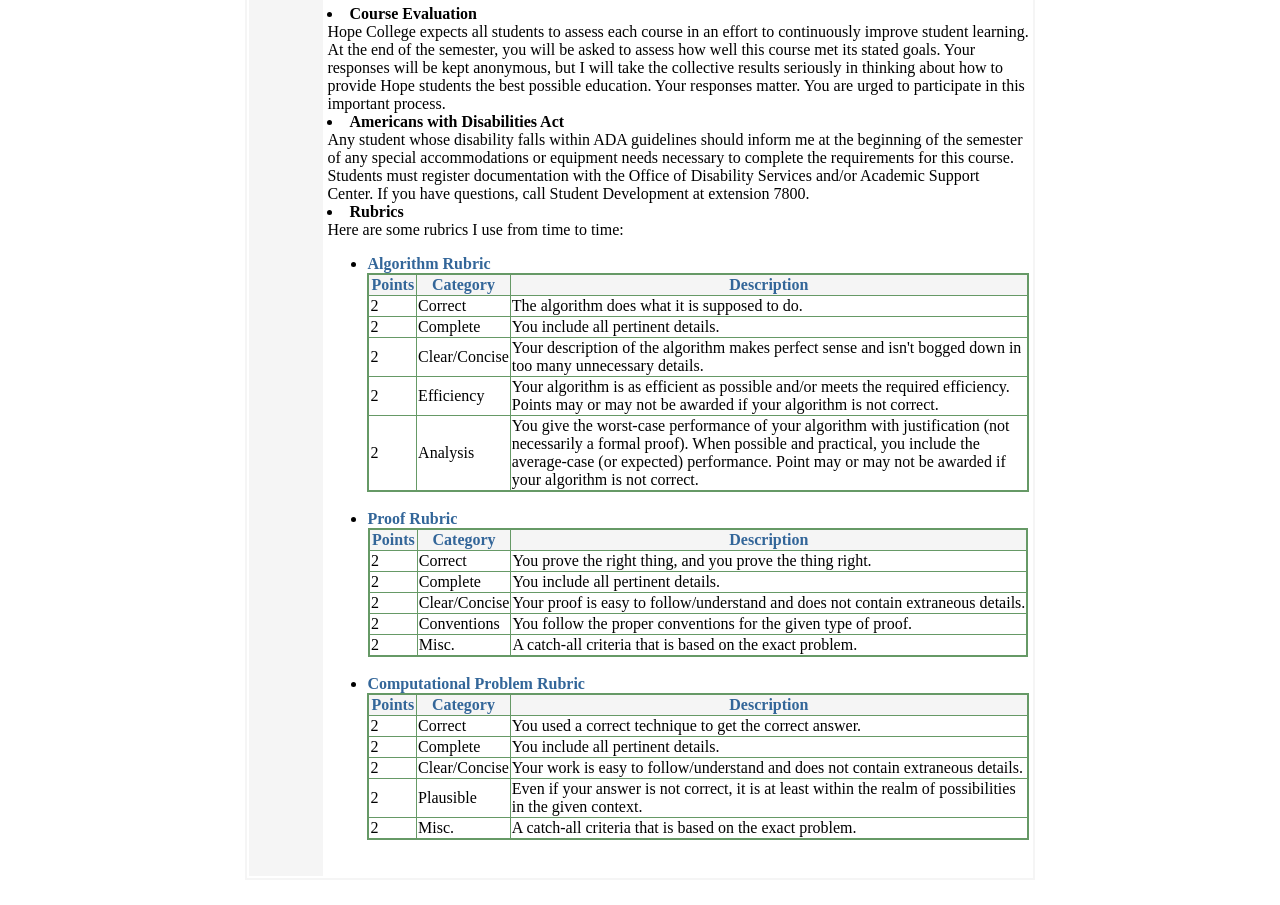What is the purpose of the Proof Rubric?
Using the image, answer in one word or phrase.

To evaluate proof